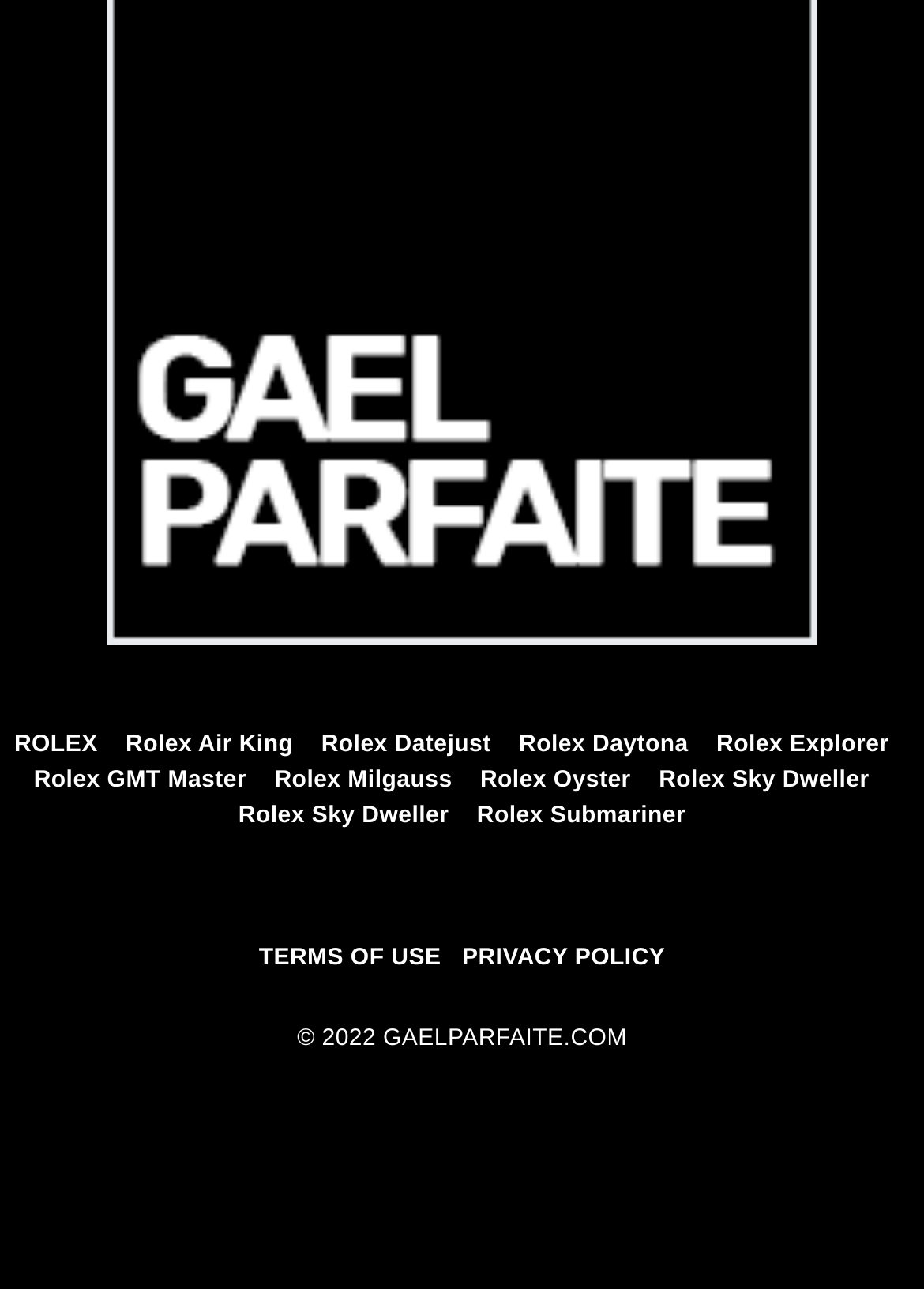Predict the bounding box of the UI element based on this description: "Rolex Submariner".

[0.516, 0.624, 0.742, 0.644]